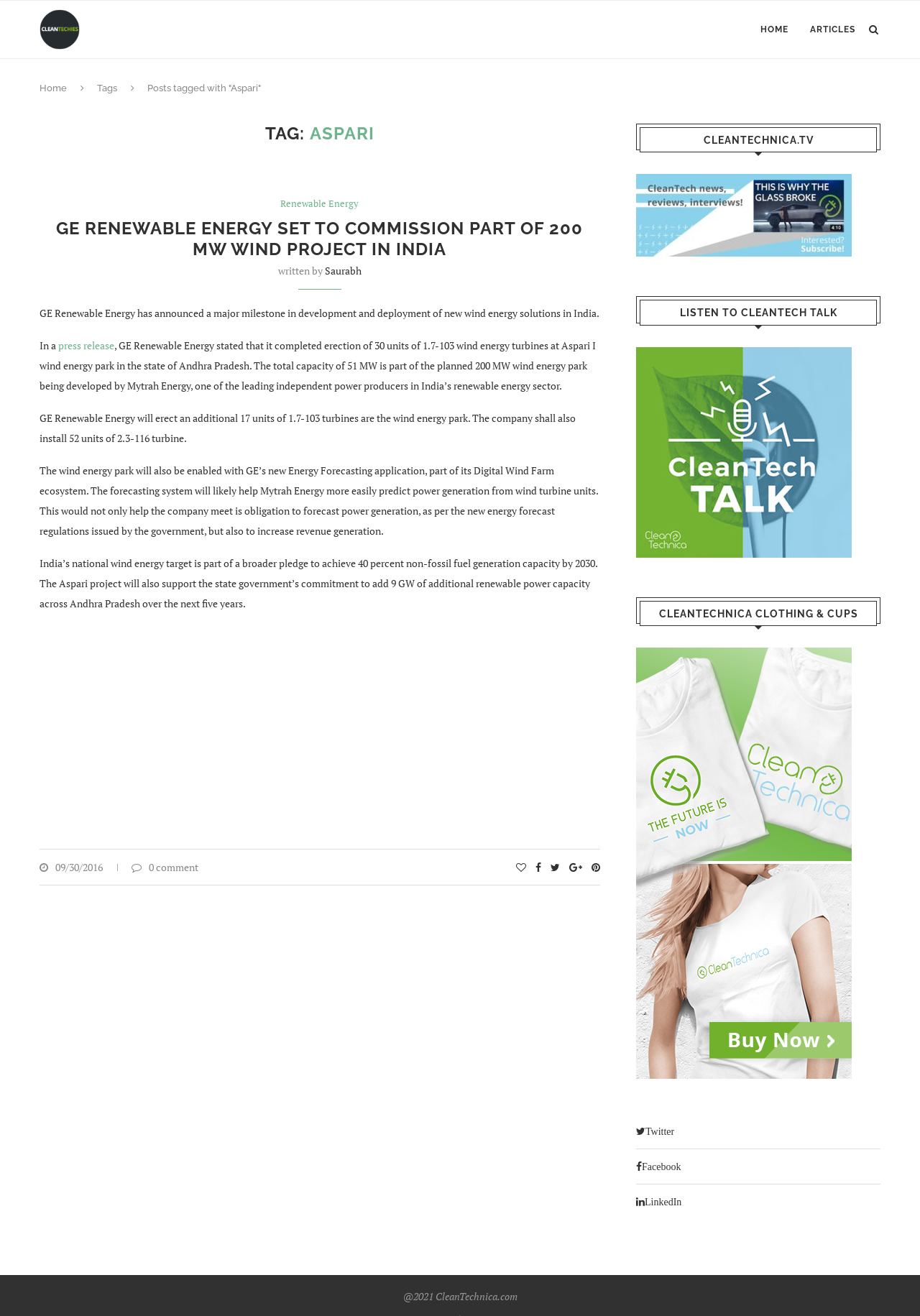Find and provide the bounding box coordinates for the UI element described here: "aria-label="Advertisement" name="aswift_0" title="Advertisement"". The coordinates should be given as four float numbers between 0 and 1: [left, top, right, bottom].

[0.043, 0.475, 0.652, 0.628]